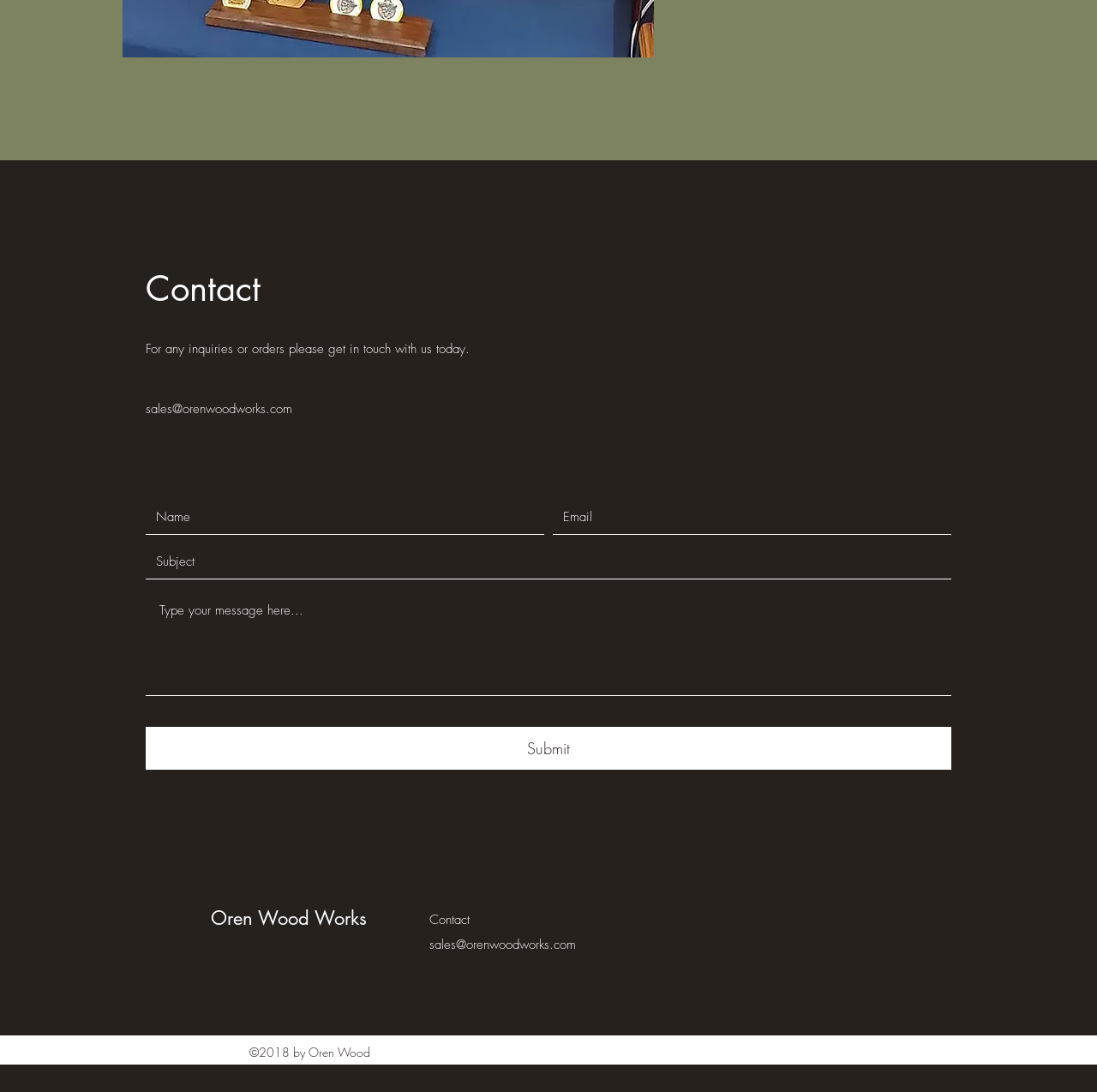Locate the bounding box of the UI element described in the following text: "aria-label="Twitter"".

[0.162, 0.402, 0.182, 0.422]